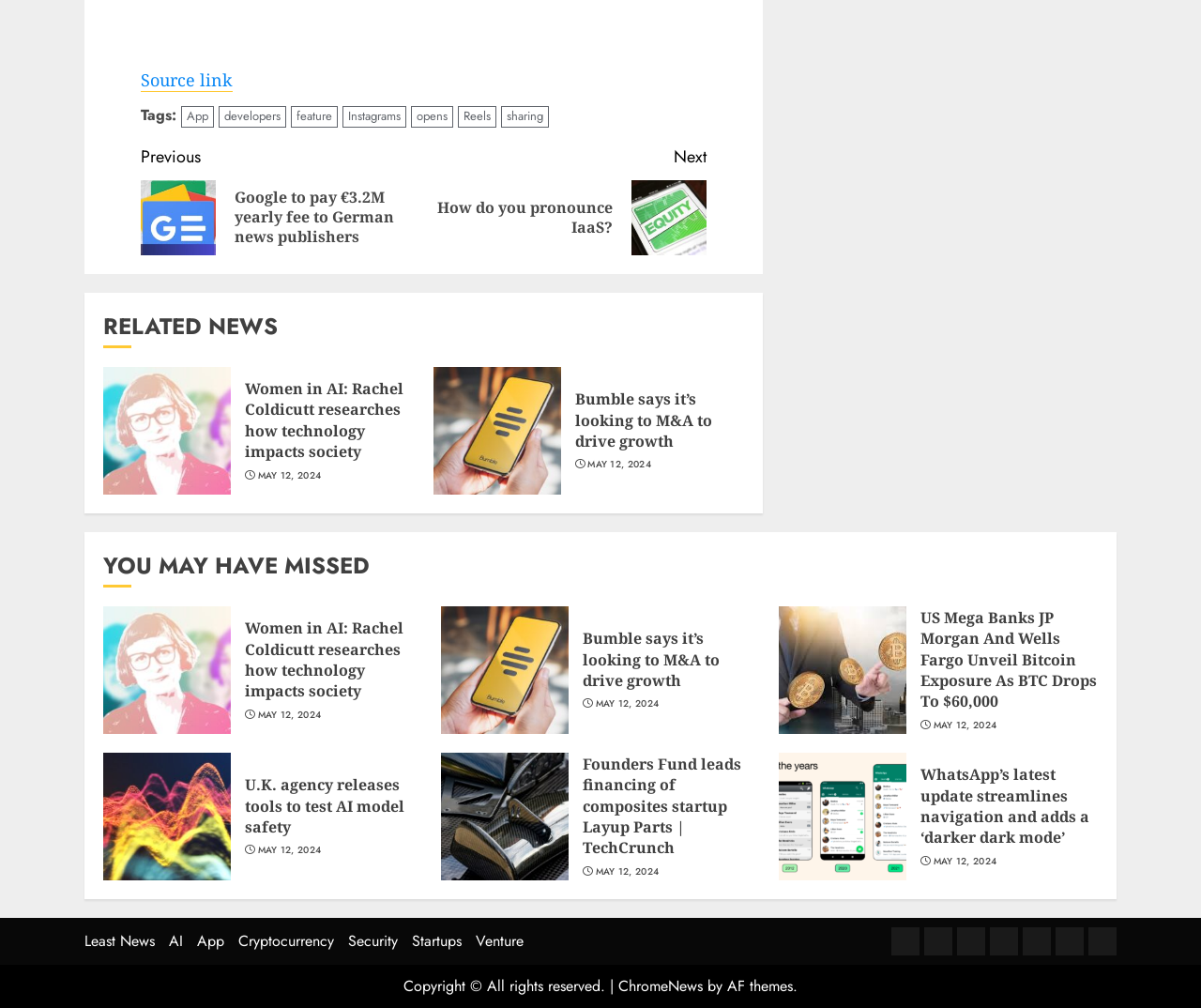How many navigation links are there at the bottom of the webpage?
Answer the question with a single word or phrase derived from the image.

7